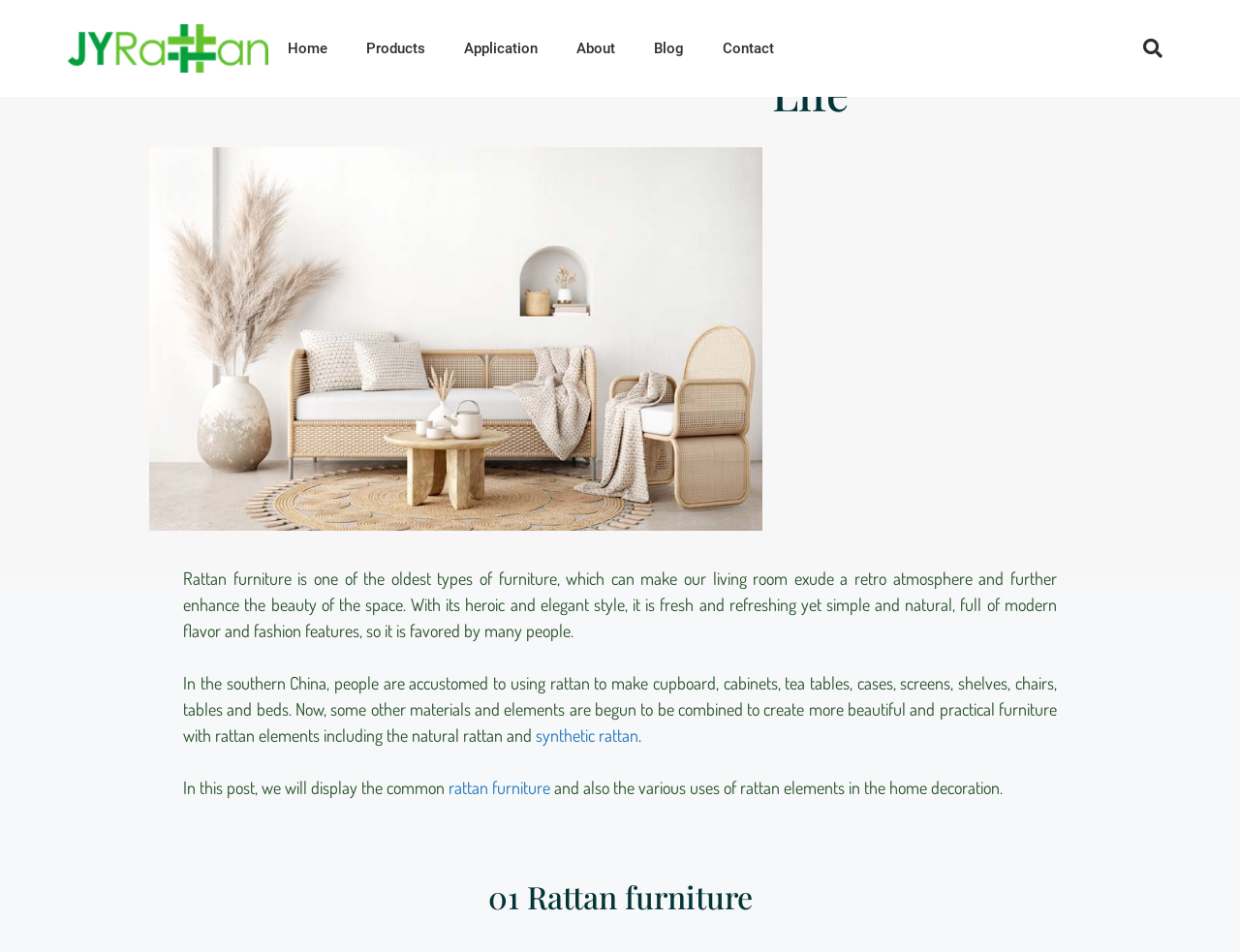Pinpoint the bounding box coordinates of the area that must be clicked to complete this instruction: "read about synthetic rattan".

[0.432, 0.761, 0.515, 0.784]